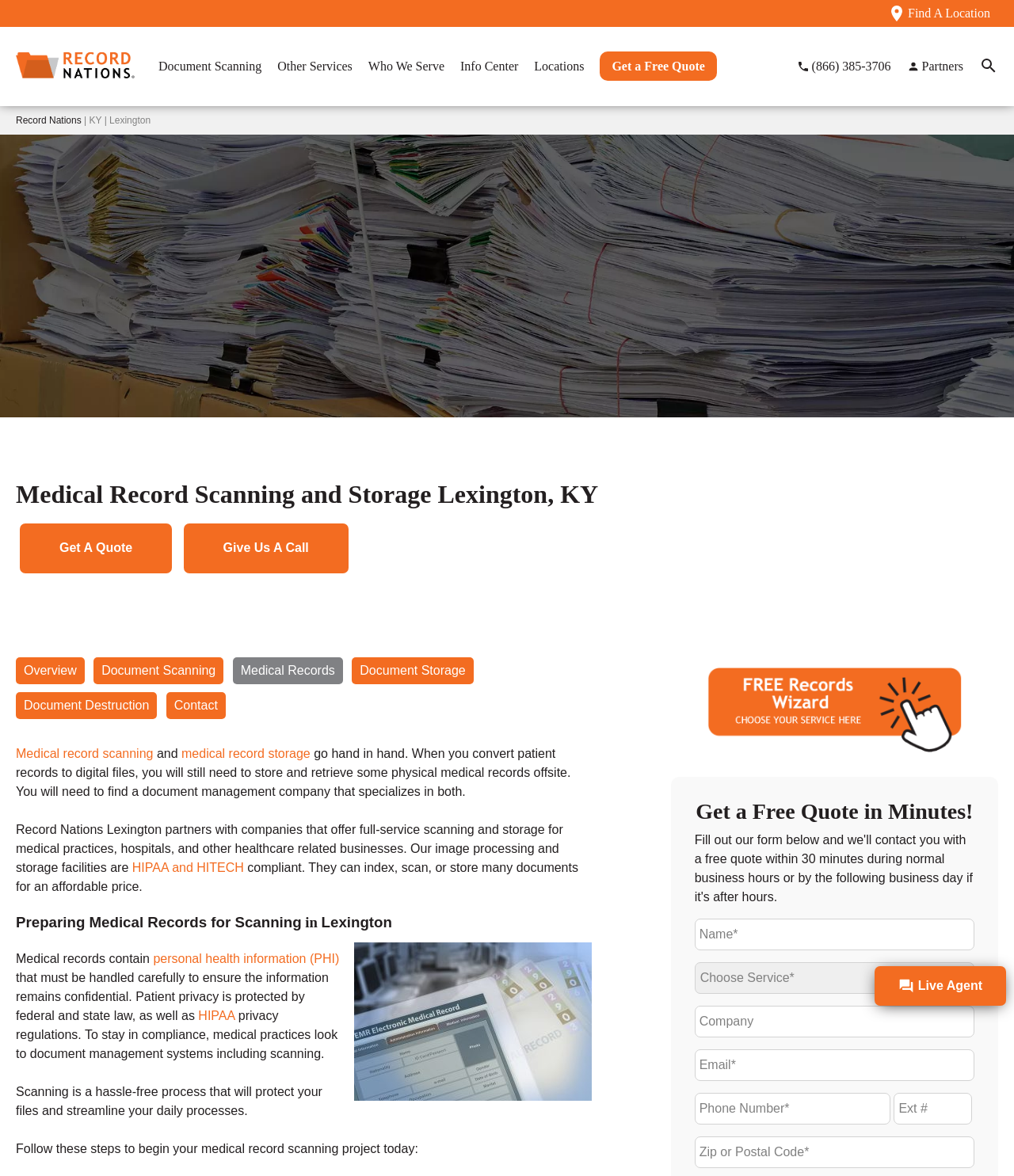What is the importance of HIPAA and HITECH compliance?
Based on the image, provide your answer in one word or phrase.

To protect patient privacy